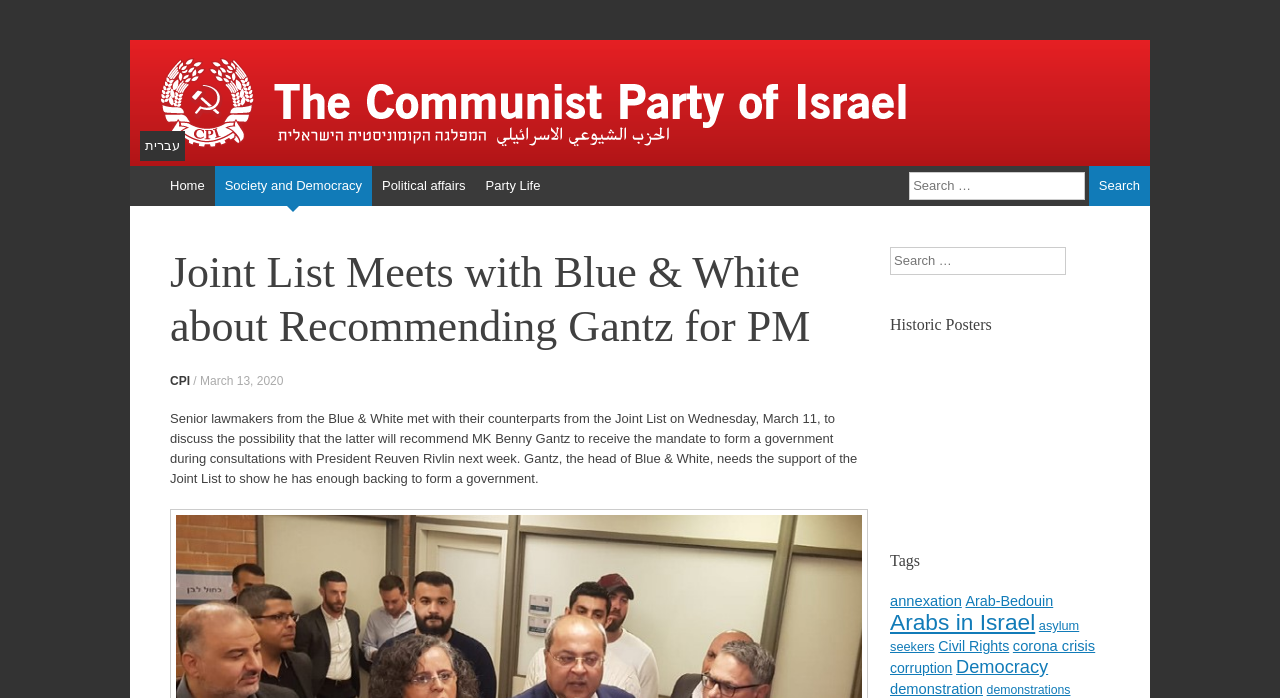Provide a brief response to the question below using one word or phrase:
What is the title of the article?

Joint List Meets with Blue & White about Recommending Gantz for PM